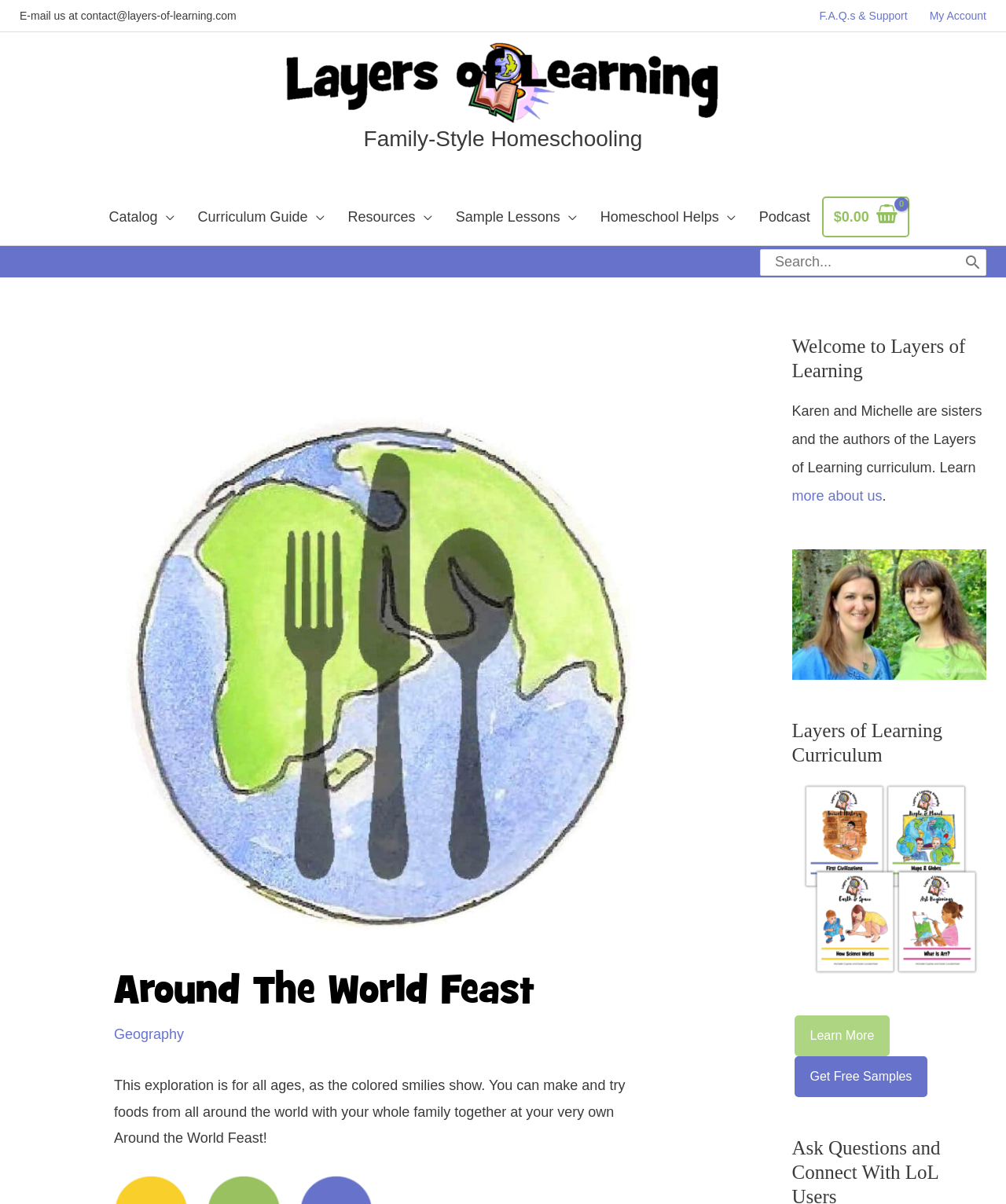Please determine the bounding box coordinates of the element to click in order to execute the following instruction: "Go to F.A.Q.s & Support". The coordinates should be four float numbers between 0 and 1, specified as [left, top, right, bottom].

[0.804, 0.0, 0.913, 0.026]